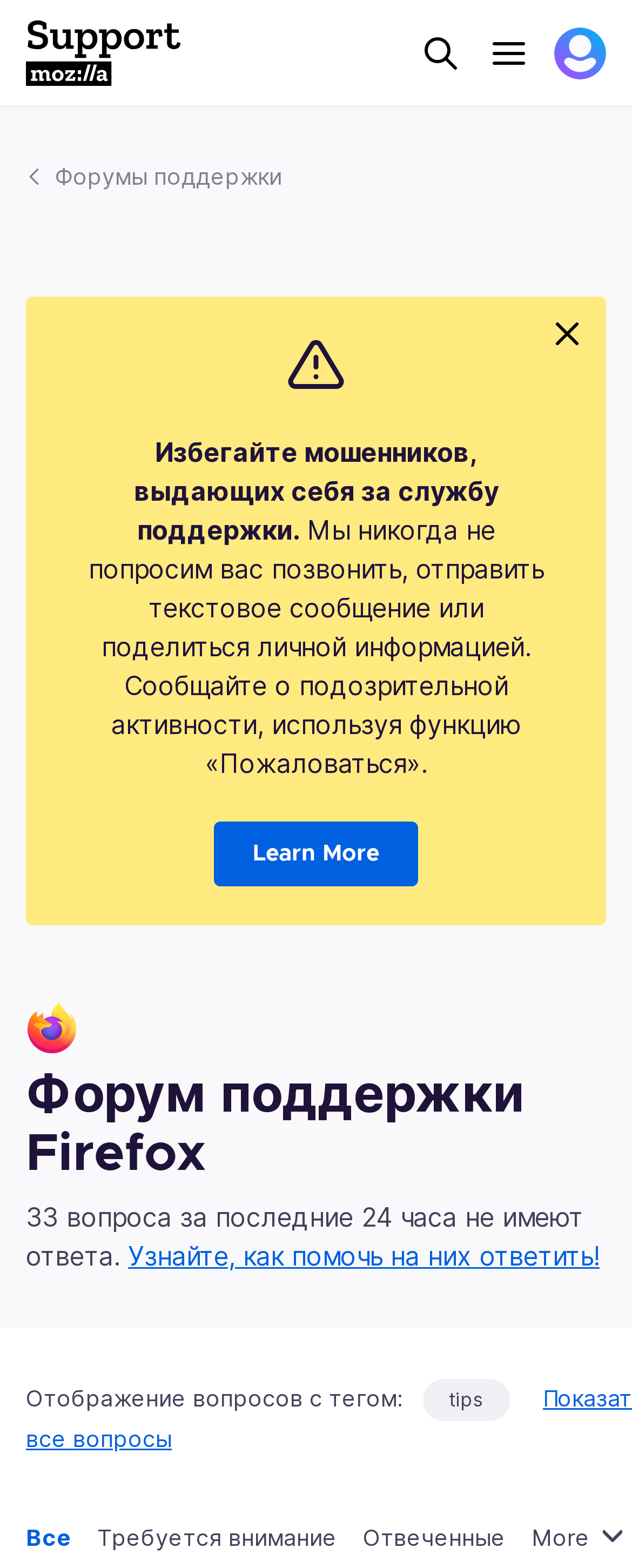Please identify the bounding box coordinates of the element's region that should be clicked to execute the following instruction: "Help answer unanswered questions". The bounding box coordinates must be four float numbers between 0 and 1, i.e., [left, top, right, bottom].

[0.203, 0.791, 0.949, 0.811]